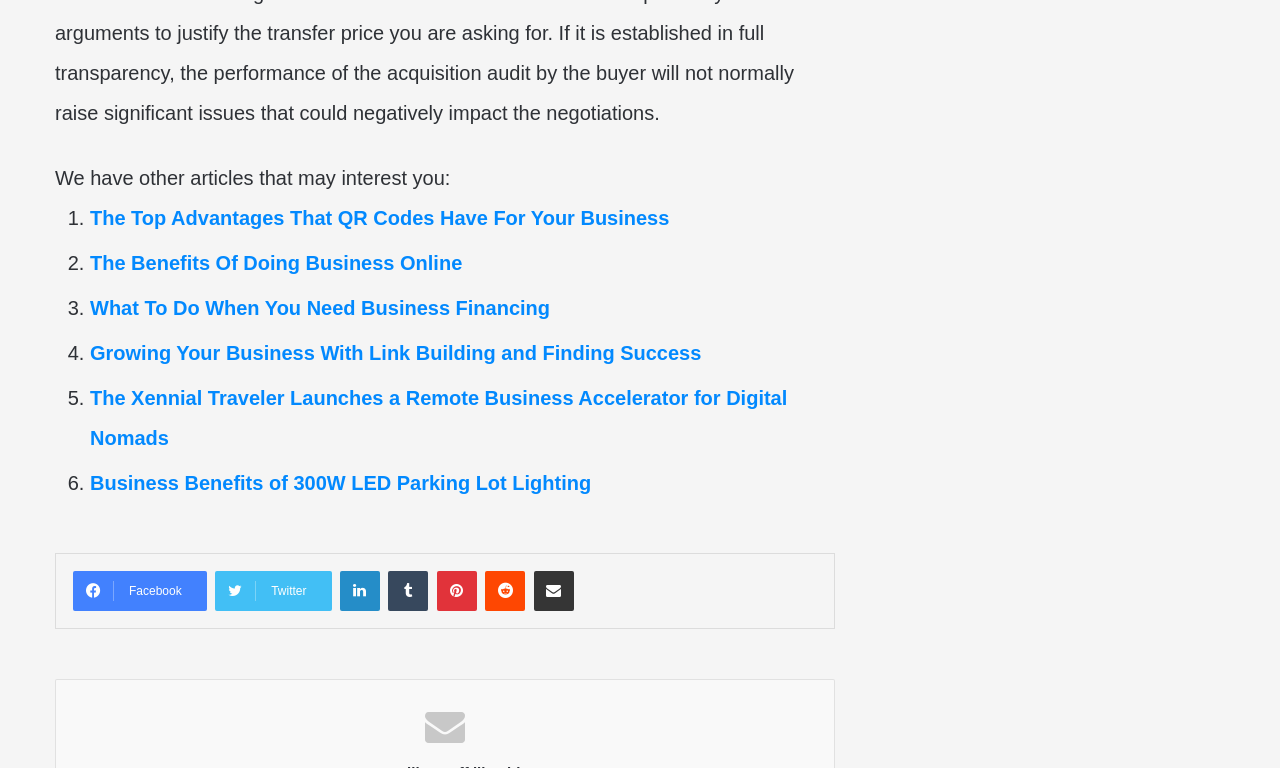Find the bounding box coordinates for the area that must be clicked to perform this action: "Share via email".

[0.417, 0.743, 0.448, 0.795]